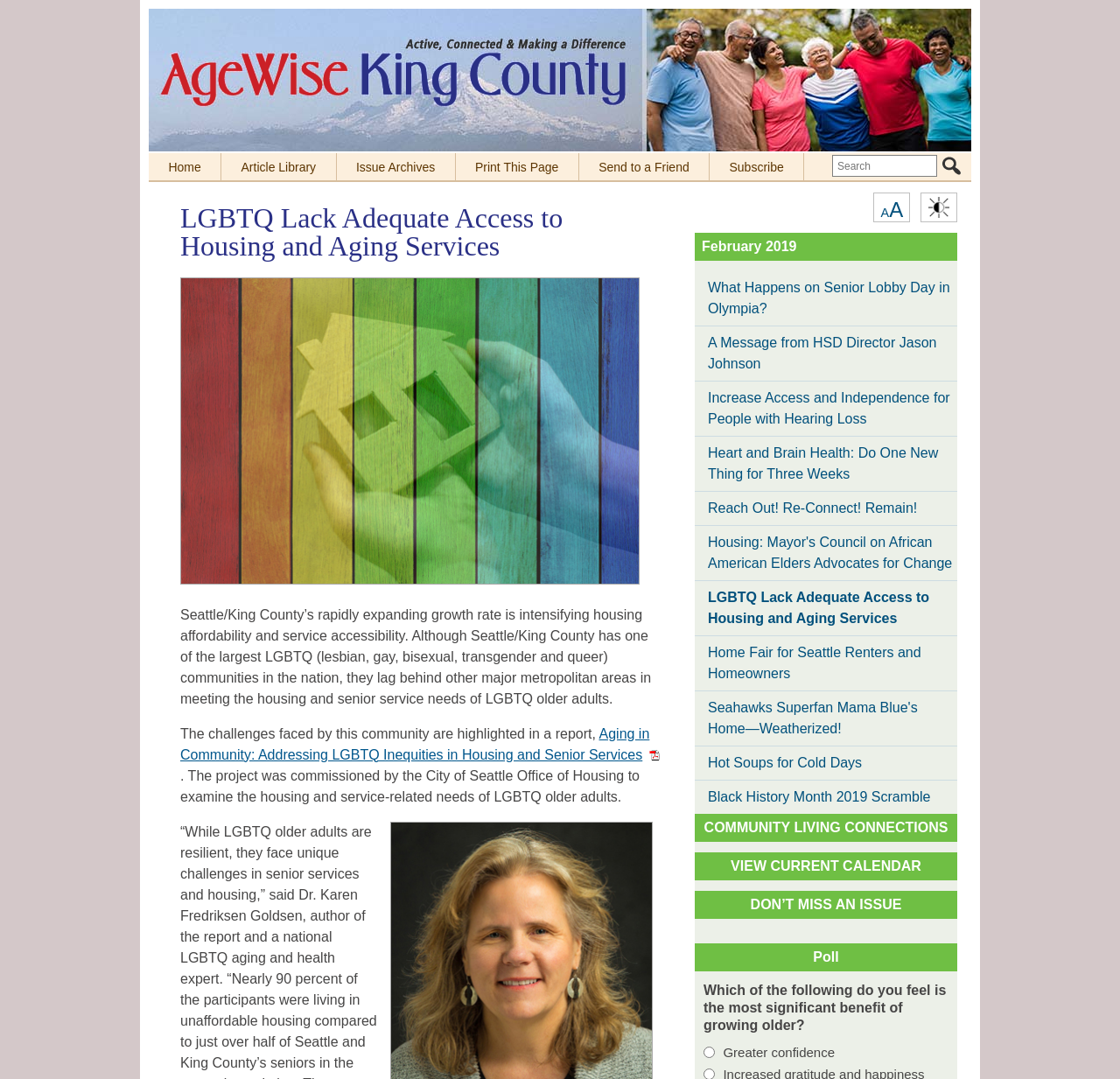Give a succinct answer to this question in a single word or phrase: 
What is the purpose of the search box?

Search site